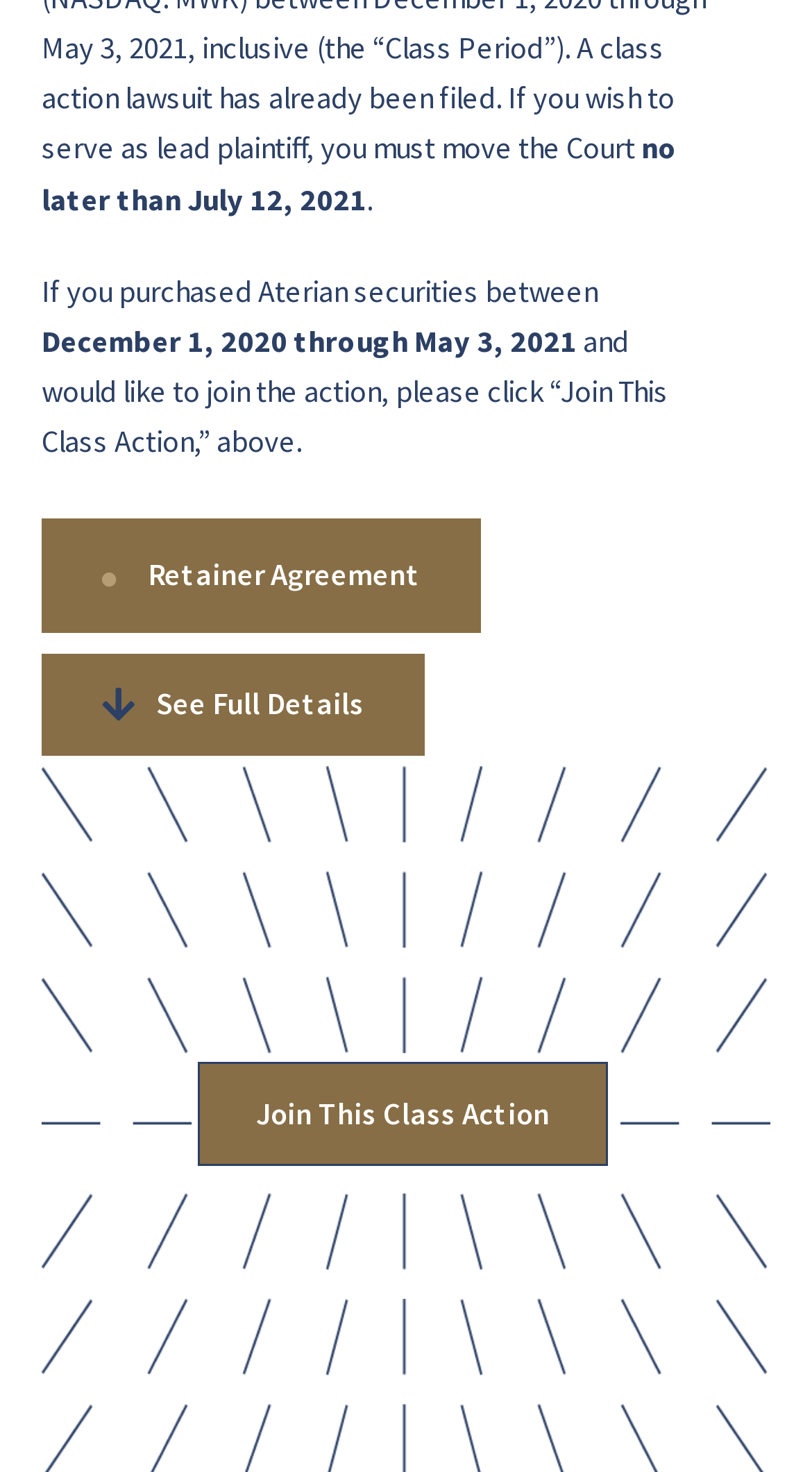Extract the bounding box coordinates for the HTML element that matches this description: "See Full Details". The coordinates should be four float numbers between 0 and 1, i.e., [left, top, right, bottom].

[0.051, 0.444, 0.523, 0.514]